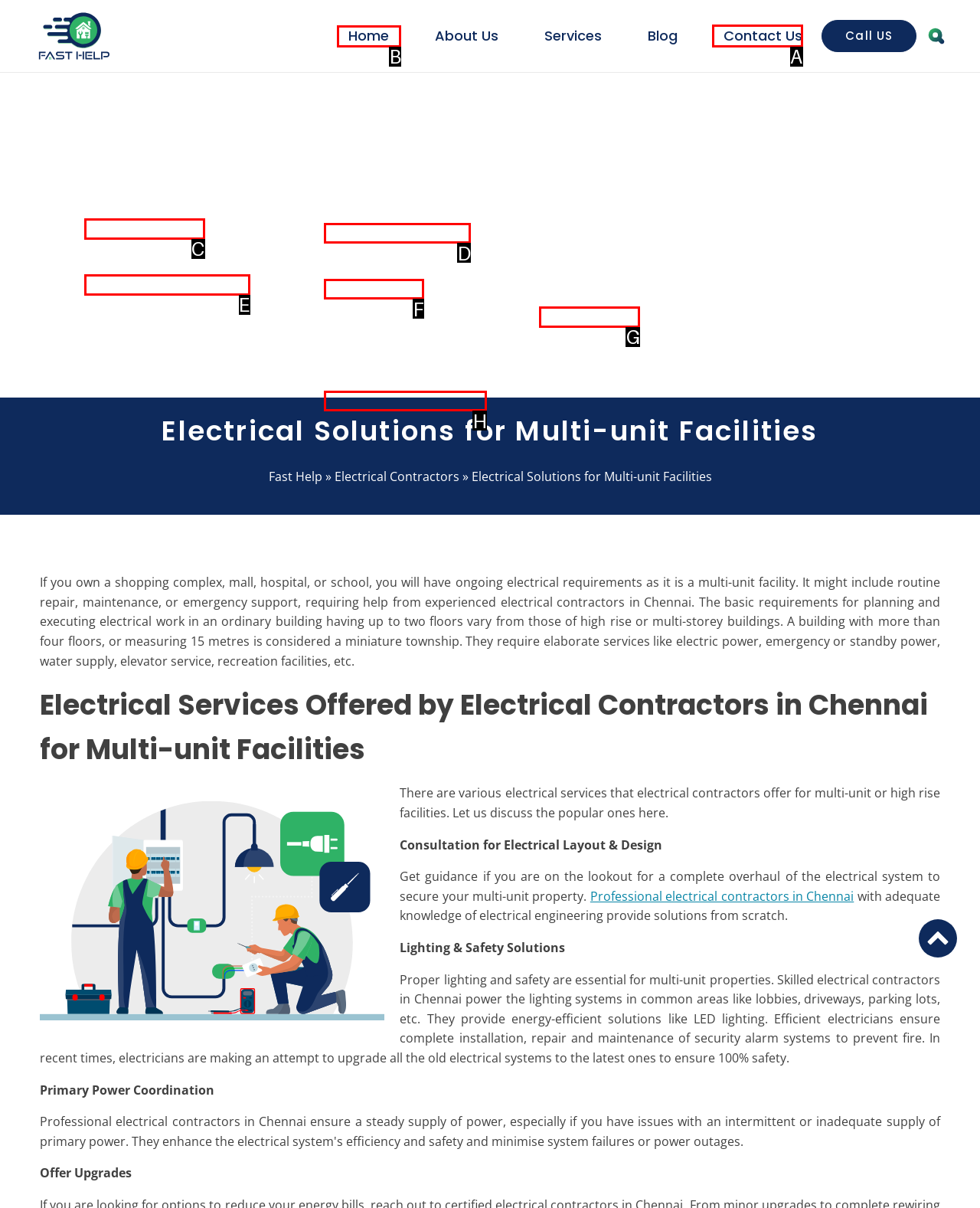Identify the correct letter of the UI element to click for this task: Click the 'Metodología' link
Respond with the letter from the listed options.

None